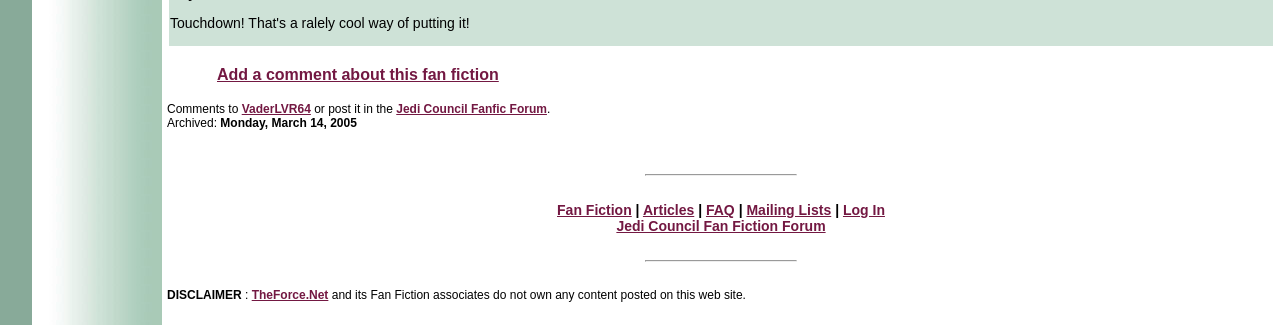Provide the bounding box for the UI element matching this description: "Jedi Council Fan Fiction Forum".

[0.482, 0.671, 0.645, 0.72]